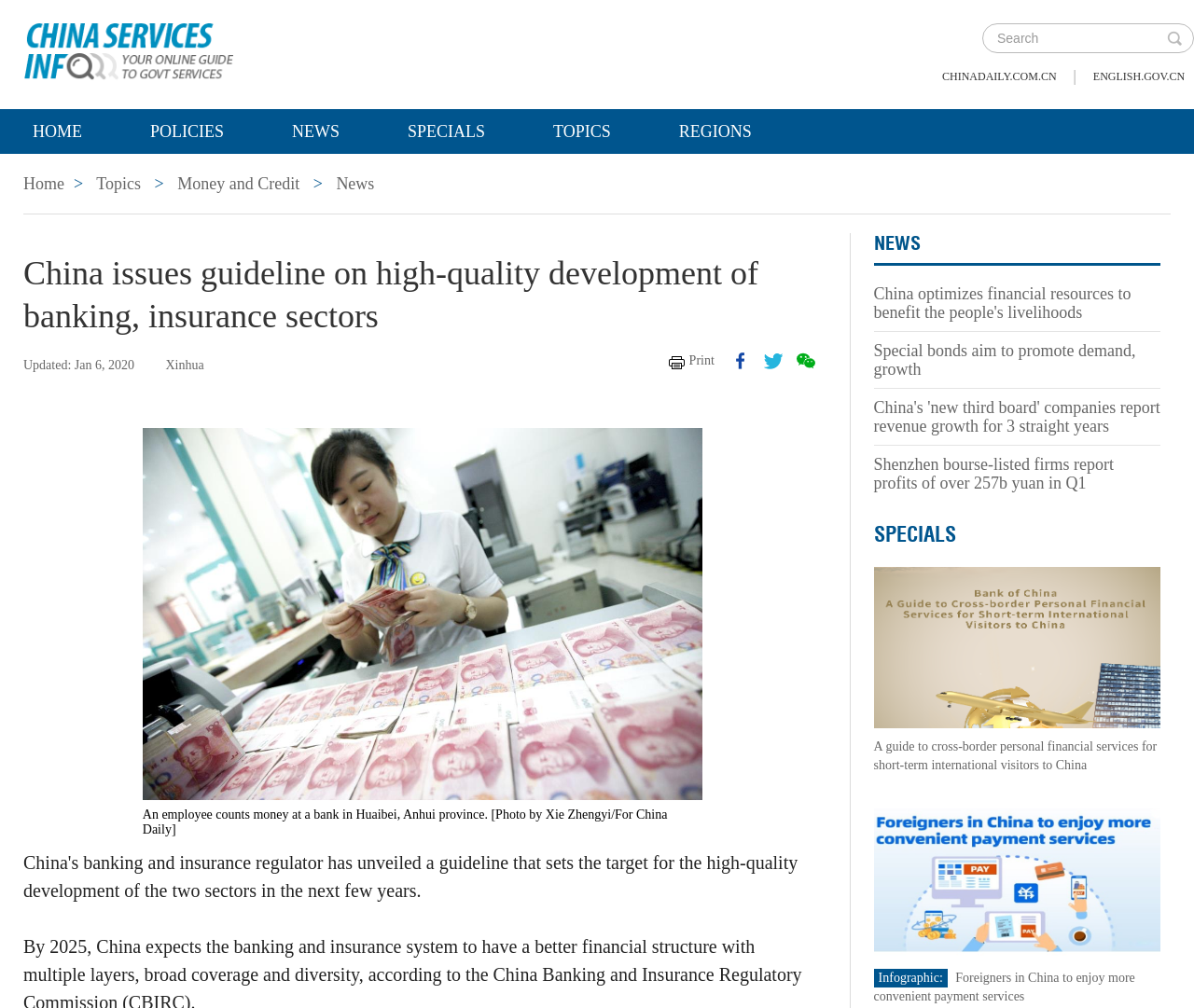Using the description "Money and Credit", locate and provide the bounding box of the UI element.

[0.149, 0.173, 0.251, 0.191]